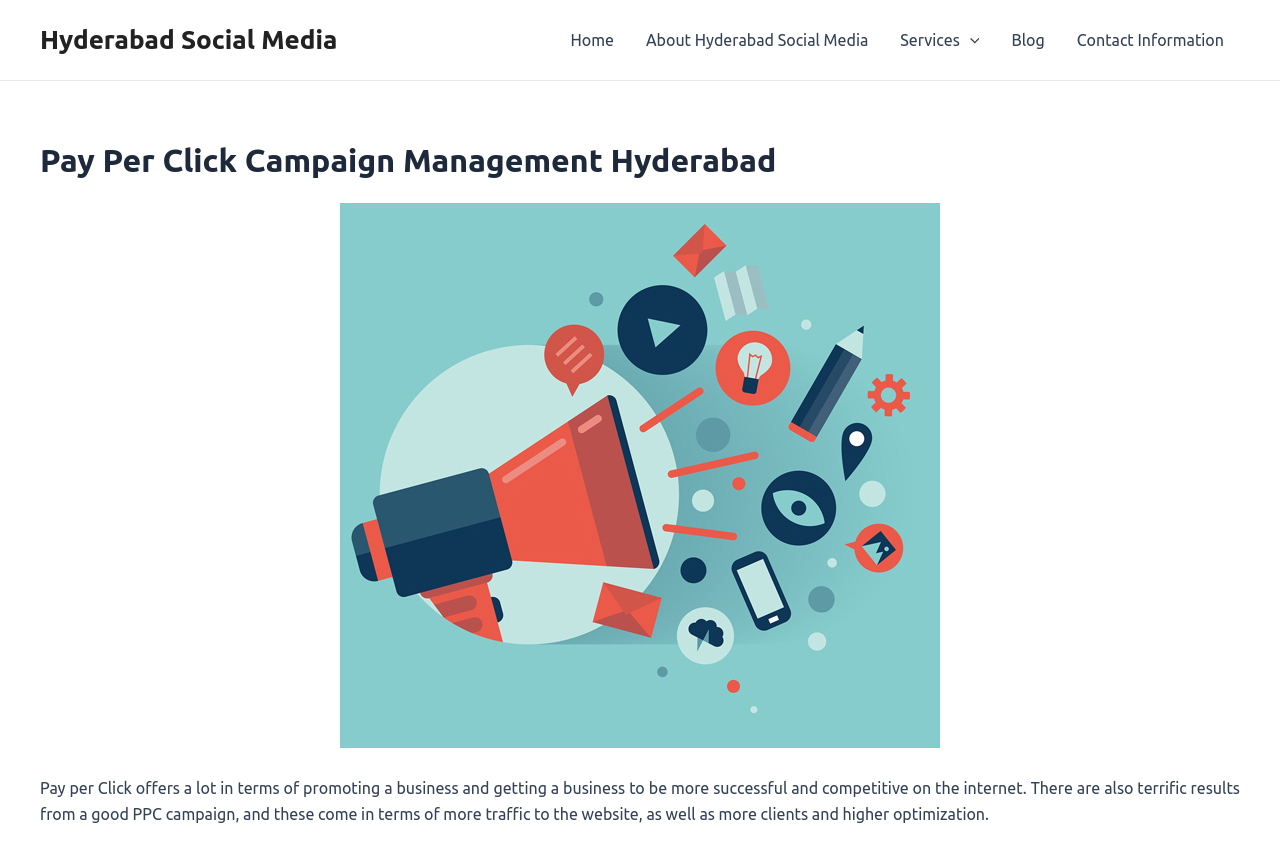What is the benefit of a good PPC campaign?
Provide a detailed answer to the question using information from the image.

I read the static text on the webpage which says 'There are also terrific results from a good PPC campaign, and these come in terms of more traffic to the website, as well as more clients and higher optimization.' This indicates that the benefit of a good PPC campaign is to get more traffic and clients.